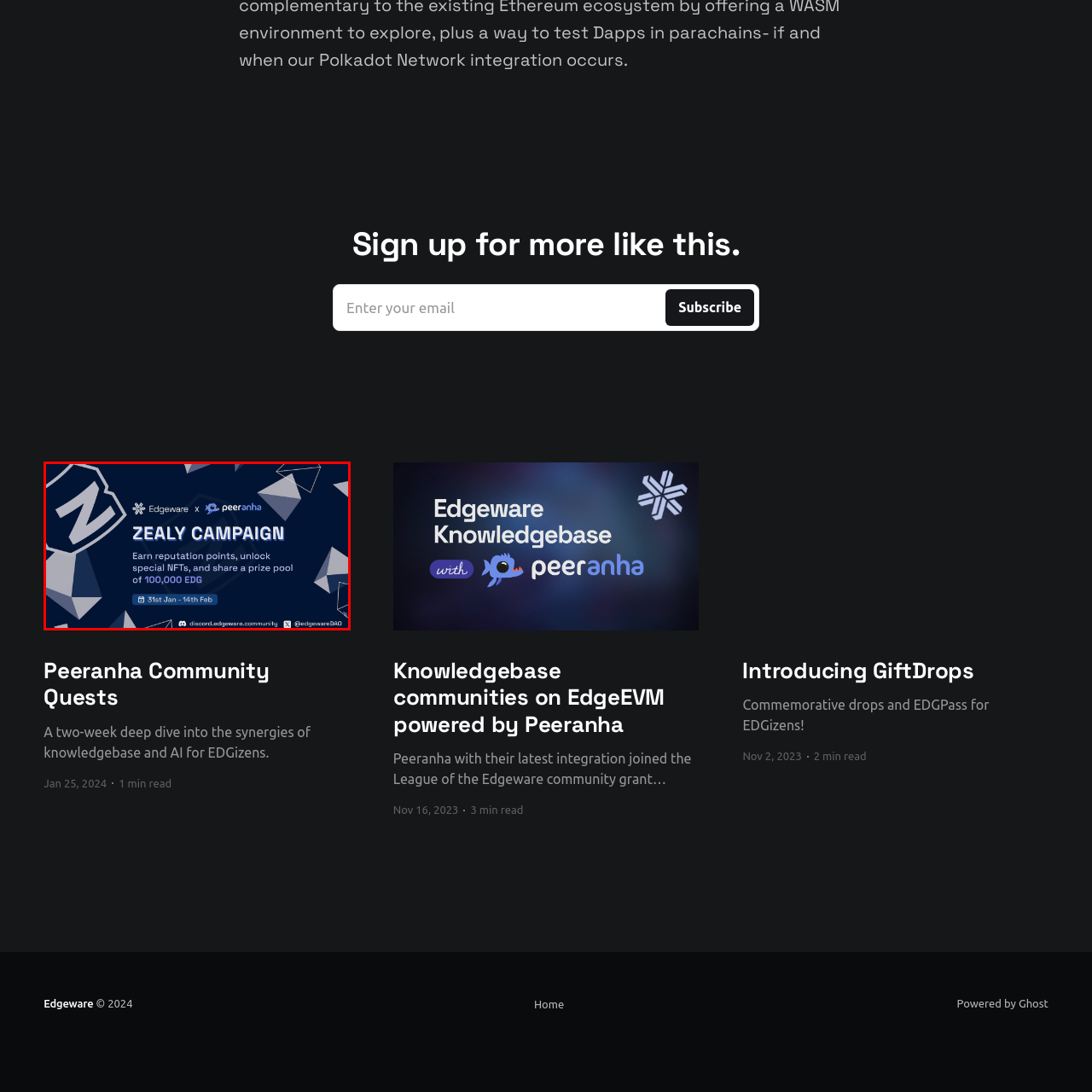What is the duration of the Zealy Campaign?
Examine the image enclosed within the red bounding box and provide a comprehensive answer relying on the visual details presented in the image.

The caption provides the specific dates for the campaign, indicating that it will run from January 31st to February 14th, which is a two-week period.